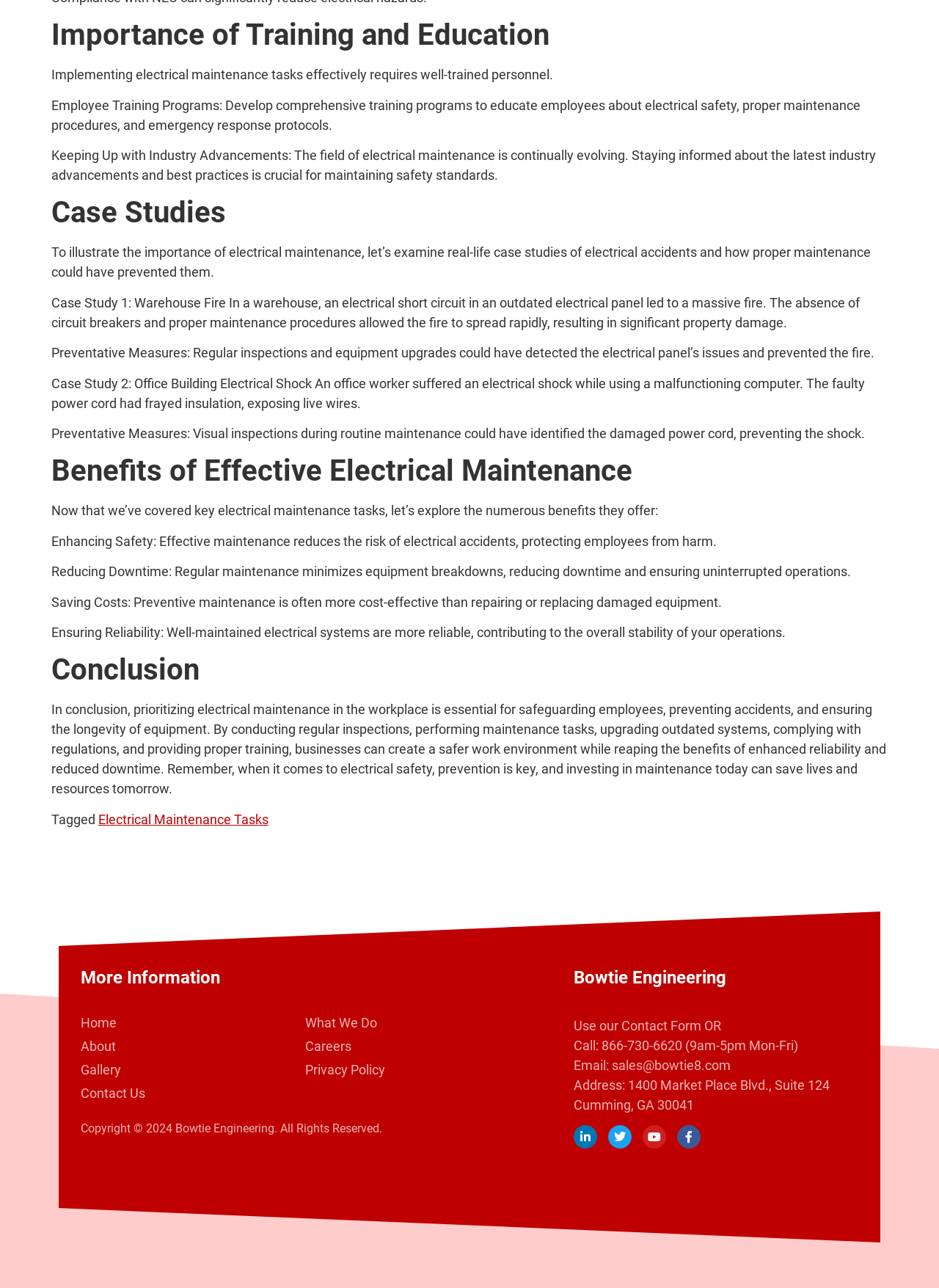Locate the bounding box of the UI element described by: "View All" in the given webpage screenshot.

None